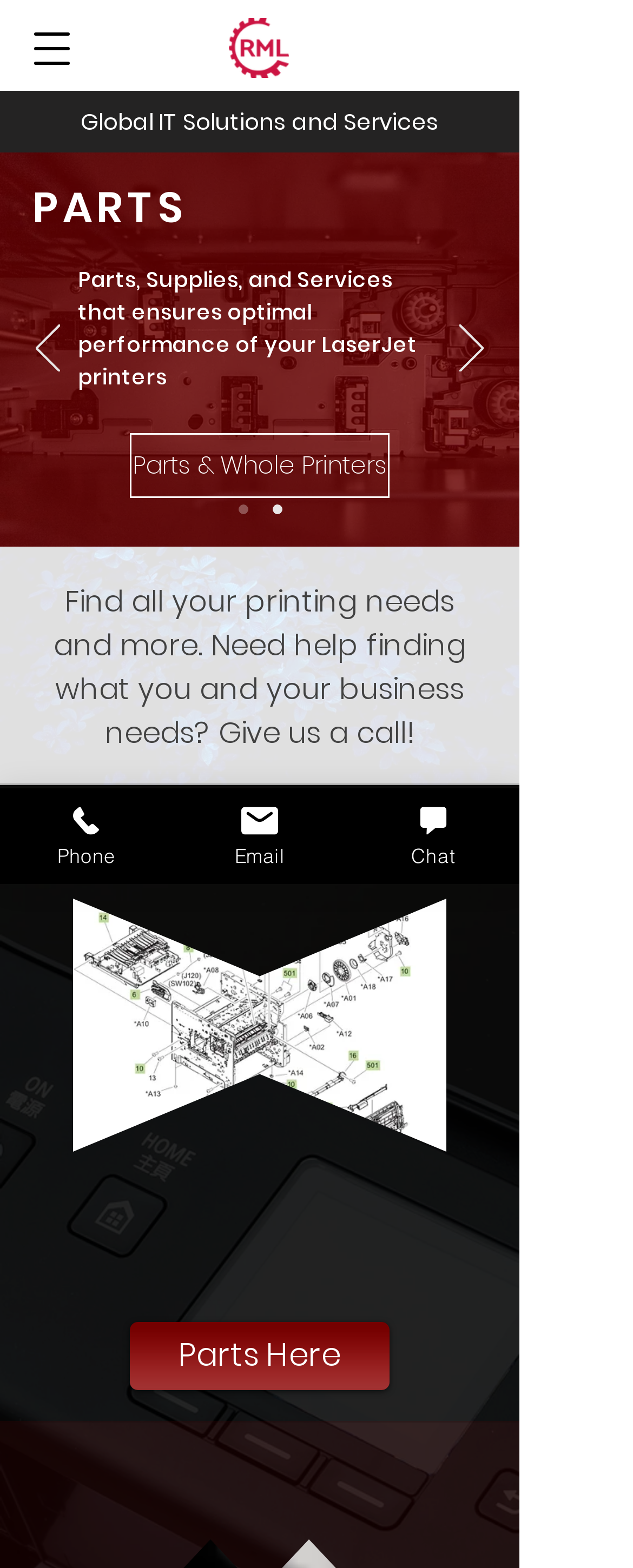Can you look at the image and give a comprehensive answer to the question:
Is there a slideshow on the webpage?

Yes, there is a slideshow on the webpage as indicated by the presence of a region 'Slideshow' and buttons 'Previous' and 'Next'.